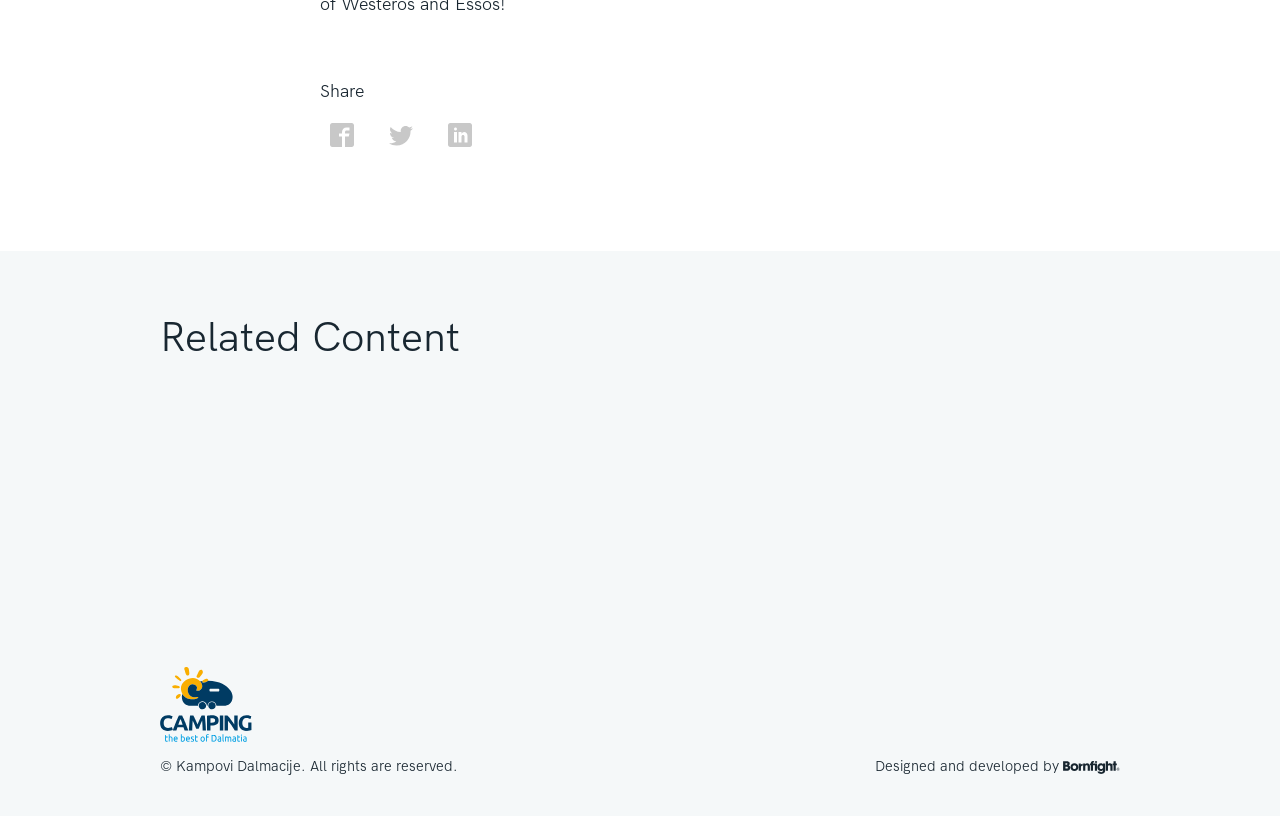What is the copyright information on the webpage?
Refer to the image and answer the question using a single word or phrase.

Kampovi Dalmacije